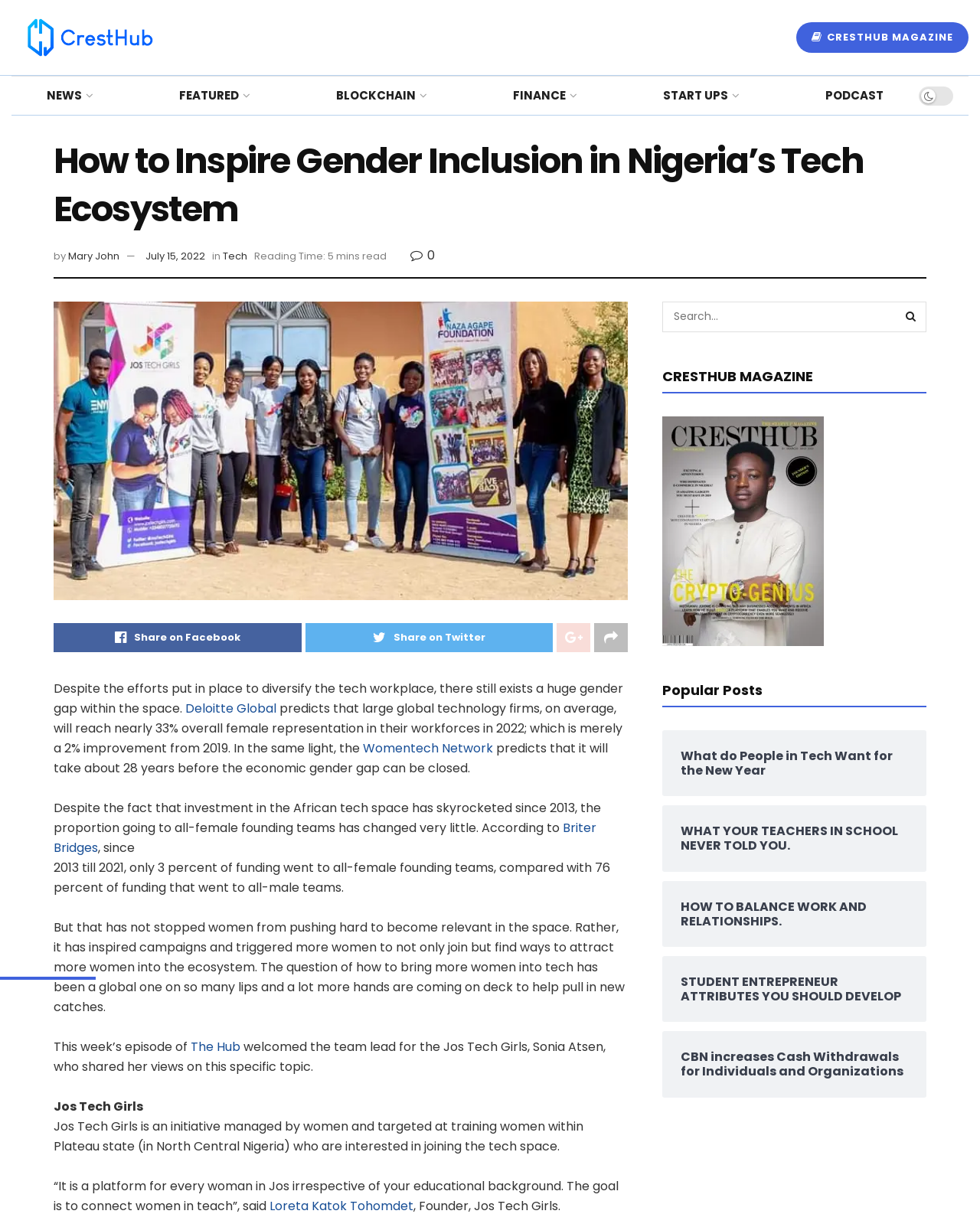Can you pinpoint the bounding box coordinates for the clickable element required for this instruction: "Read the popular post 'What do People in Tech Want for the New Year'"? The coordinates should be four float numbers between 0 and 1, i.e., [left, top, right, bottom].

[0.695, 0.617, 0.927, 0.641]